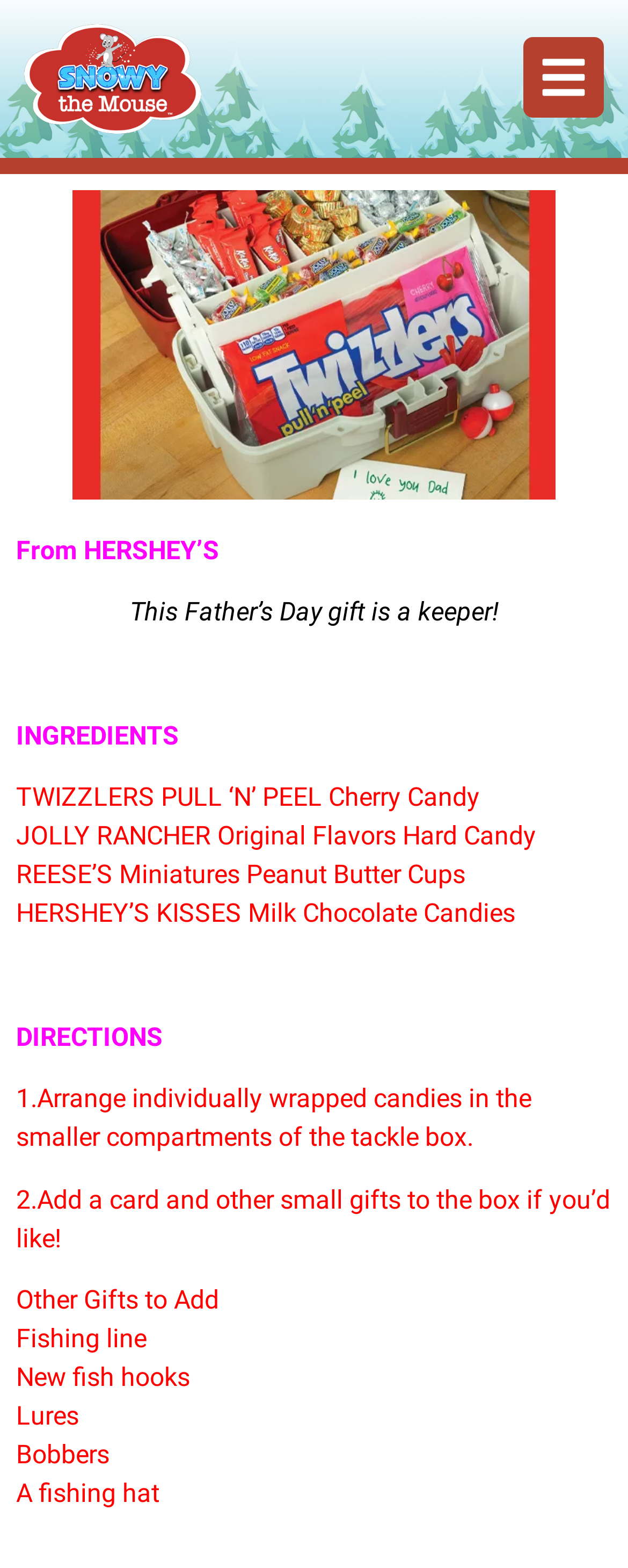Summarize the webpage with intricate details.

This webpage is about a Father's Day gift idea, specifically a candy tackle box featuring Snowy The Mouse. At the top left corner, there is a logo of Snowy The Mouse, which is also a link. On the top right side, there is another link. Below the logo, the title "From HERSHEY'S" is displayed. 

The main content of the webpage is divided into sections. The first section starts with a heading "This Father’s Day gift is a keeper!" followed by a list of ingredients, which includes TWIZZLERS PULL ‘N’ PEEL Cherry Candy, JOLLY RANCHER Original Flavors Hard Candy, REESE’S Miniatures Peanut Butter Cups, and HERSHEY’S KISSES Milk Chocolate Candies. 

The next section is about directions, which provides a step-by-step guide on how to arrange the candies in the tackle box and add other small gifts. Below the directions, there is a section titled "Other Gifts to Add" that suggests additional items to include in the tackle box, such as fishing line, new fish hooks, lures, bobbers, and a fishing hat.